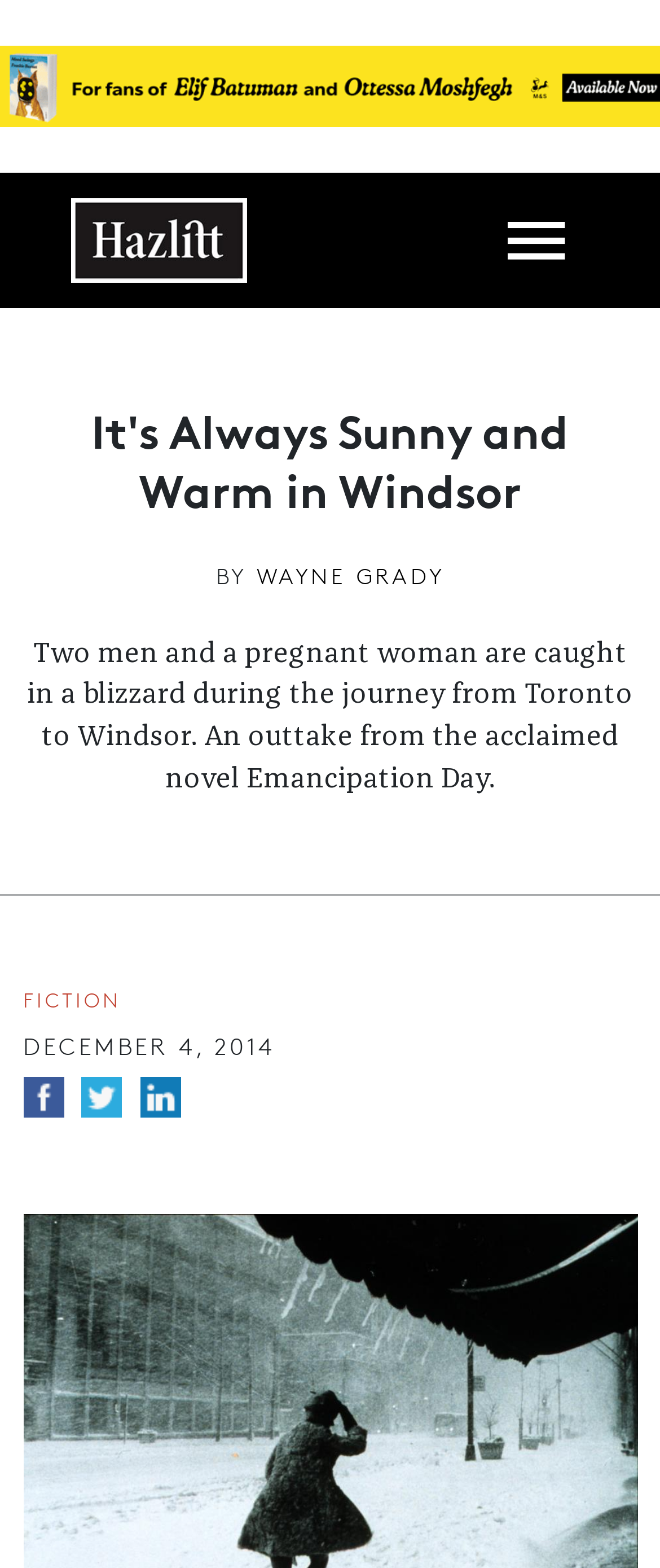Extract the bounding box for the UI element that matches this description: "Twitter".

[0.124, 0.687, 0.185, 0.713]